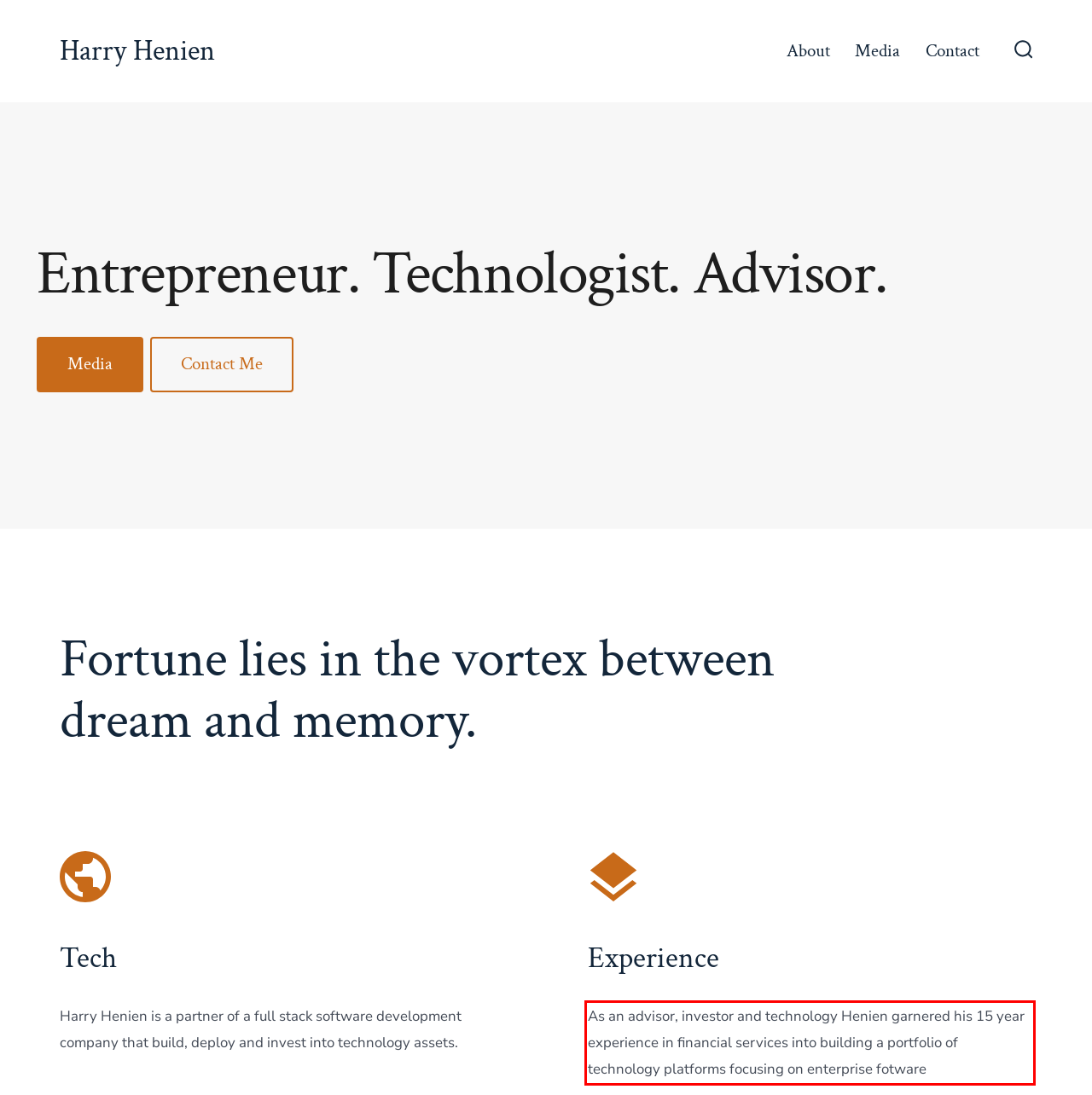Within the screenshot of the webpage, there is a red rectangle. Please recognize and generate the text content inside this red bounding box.

As an advisor, investor and technology Henien garnered his 15 year experience in financial services into building a portfolio of technology platforms focusing on enterprise fotware